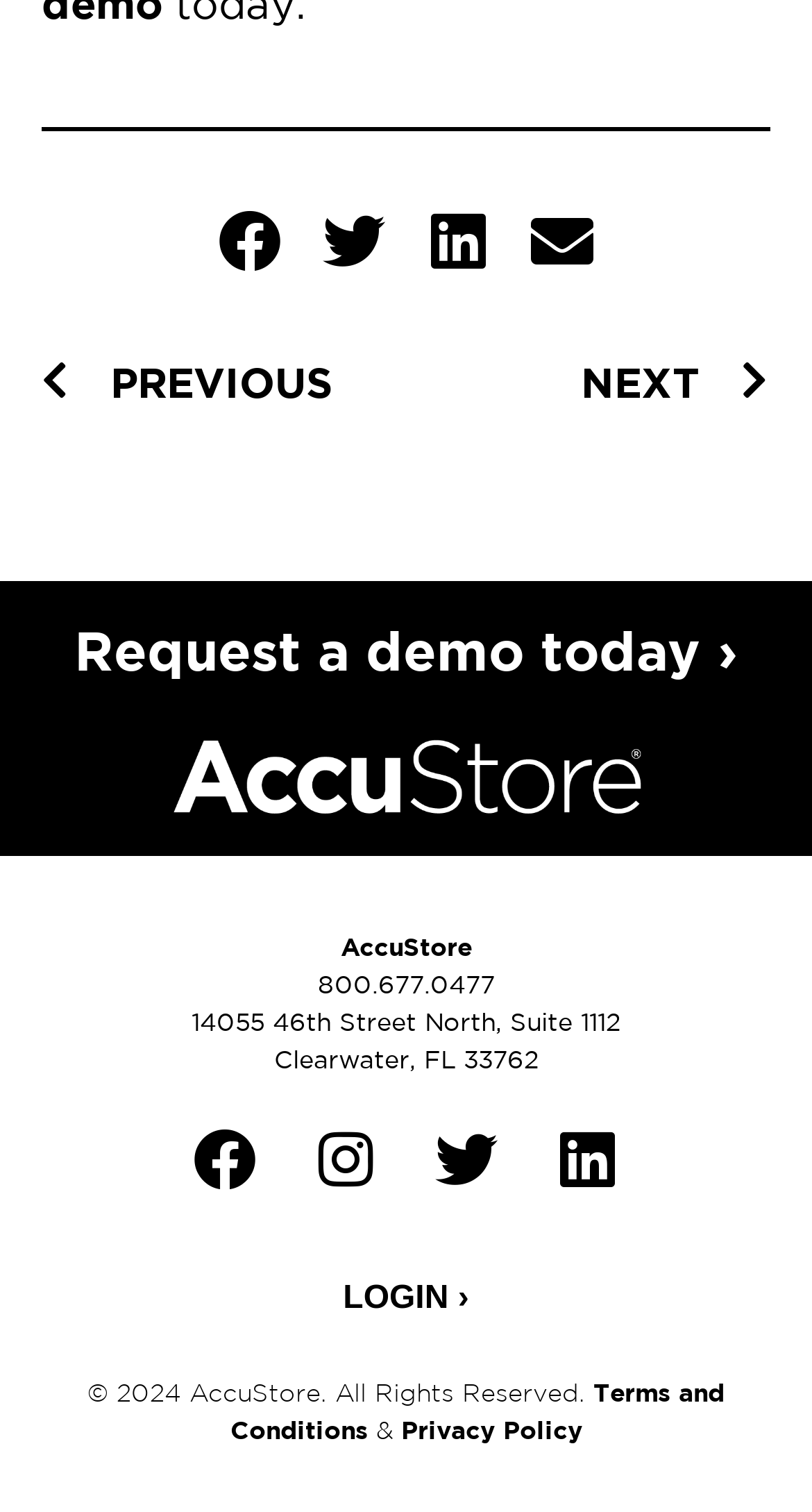Please find the bounding box coordinates of the element that you should click to achieve the following instruction: "Request a demo today". The coordinates should be presented as four float numbers between 0 and 1: [left, top, right, bottom].

[0.091, 0.41, 0.909, 0.451]